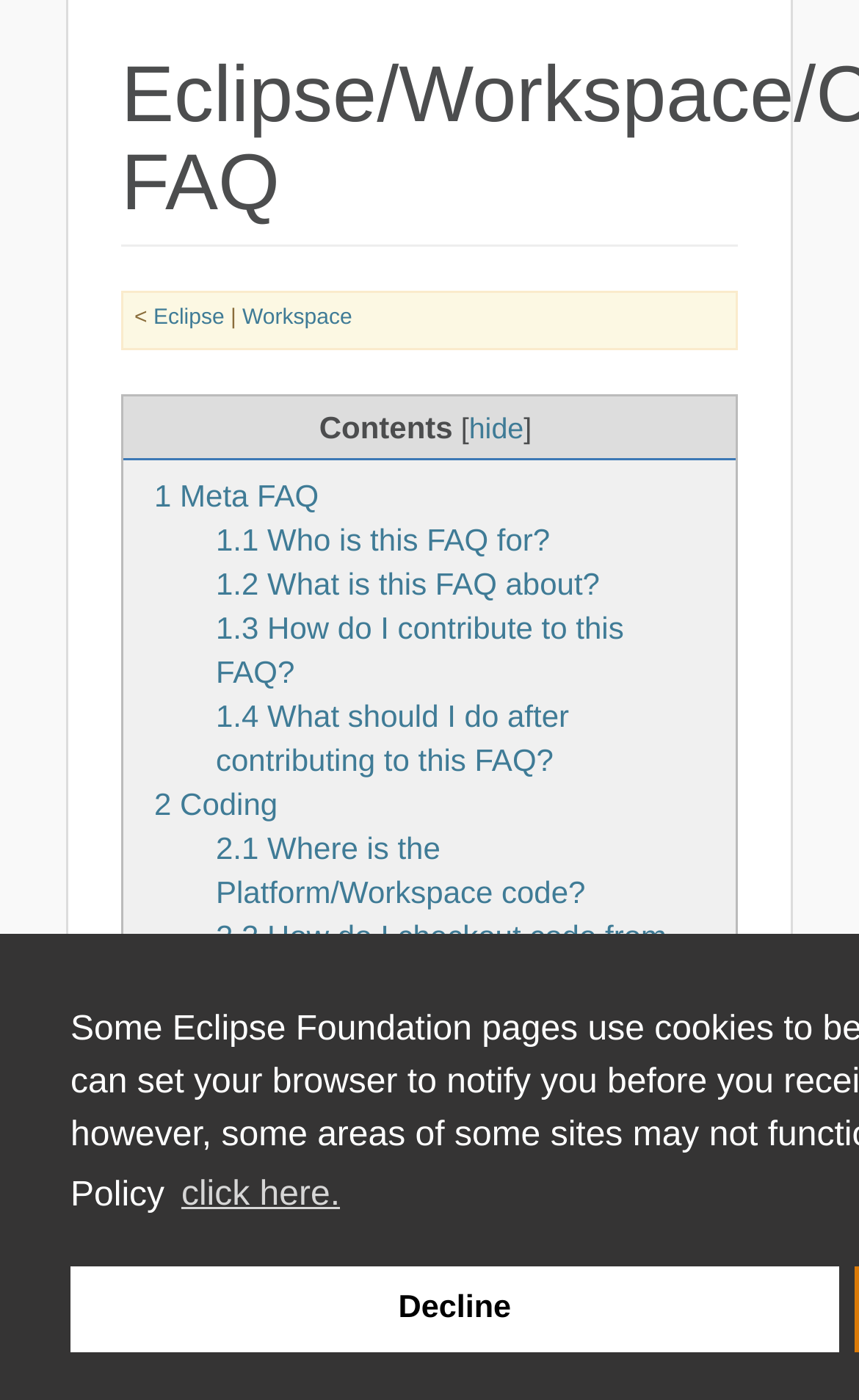What is the purpose of the 'hide' link?
Please answer the question with as much detail as possible using the screenshot.

The 'hide' link is located next to the 'Contents' heading, and it is likely that clicking on this link will hide the contents of the FAQ. This can be inferred by the position of the link and its proximity to the 'Contents' heading.